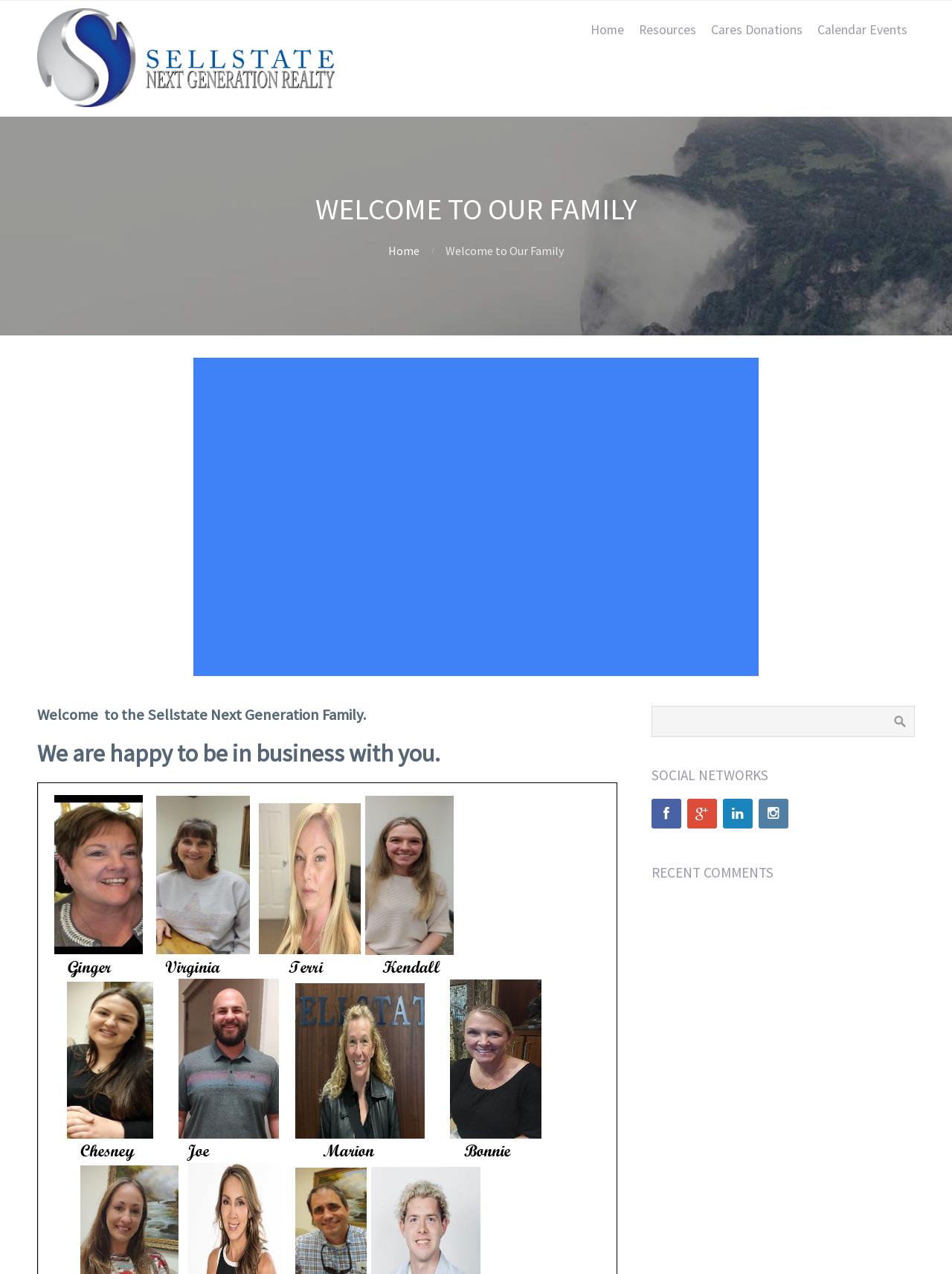Locate and extract the text of the main heading on the webpage.

WELCOME TO OUR FAMILY